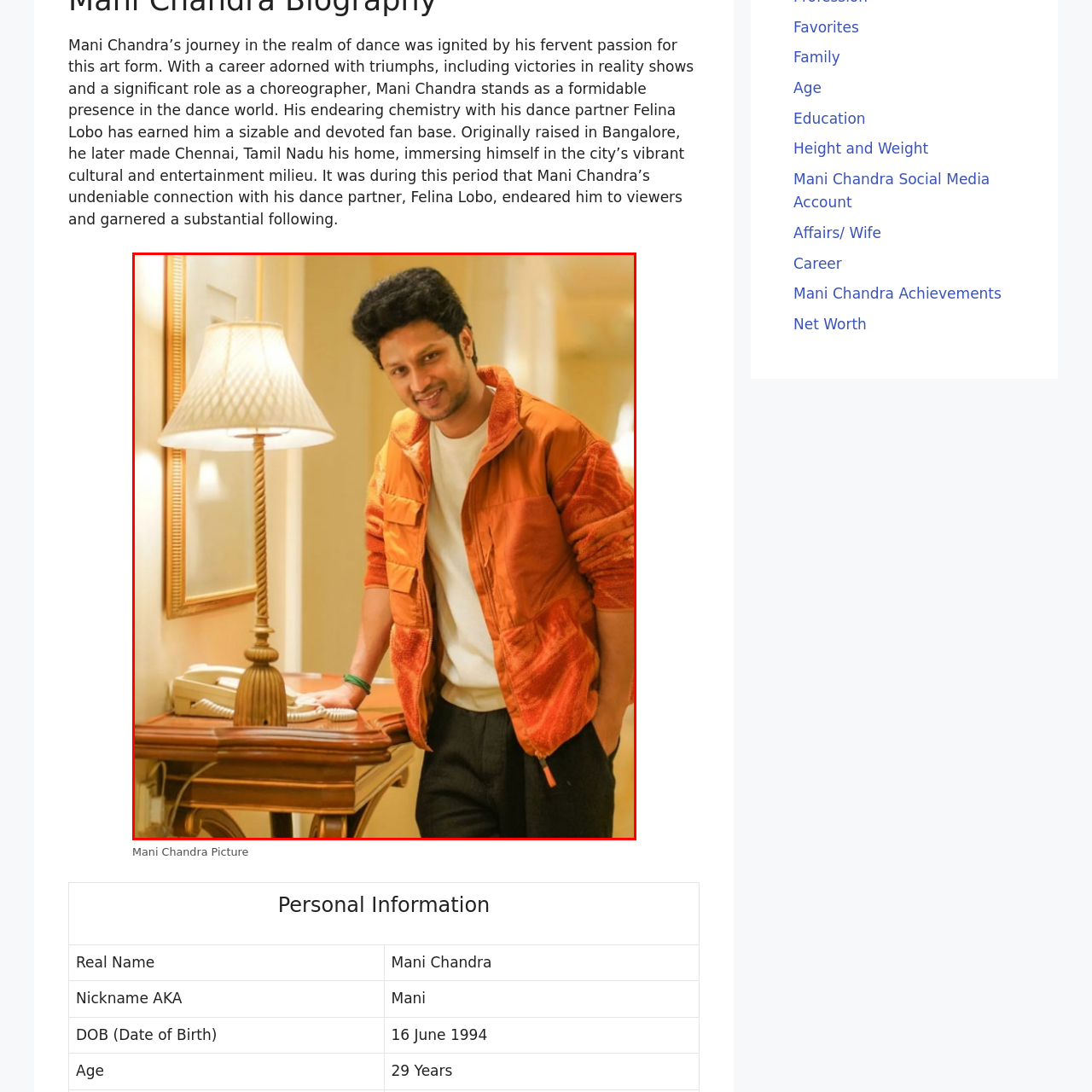Inspect the image outlined by the red box and answer the question using a single word or phrase:
Where did Mani Chandra's journey begin?

Bangalore